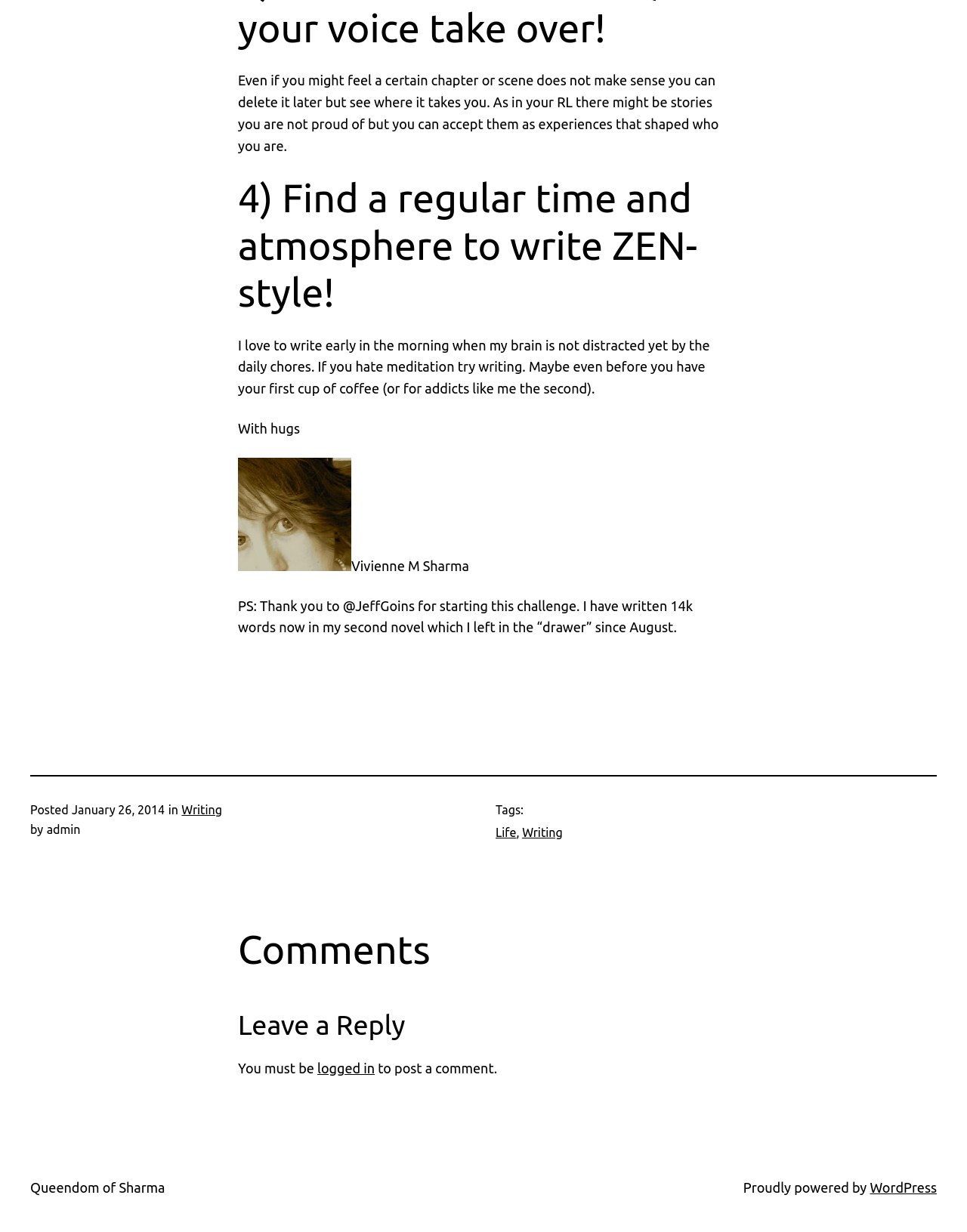What is the author's preferred writing time?
Answer the question using a single word or phrase, according to the image.

Early morning